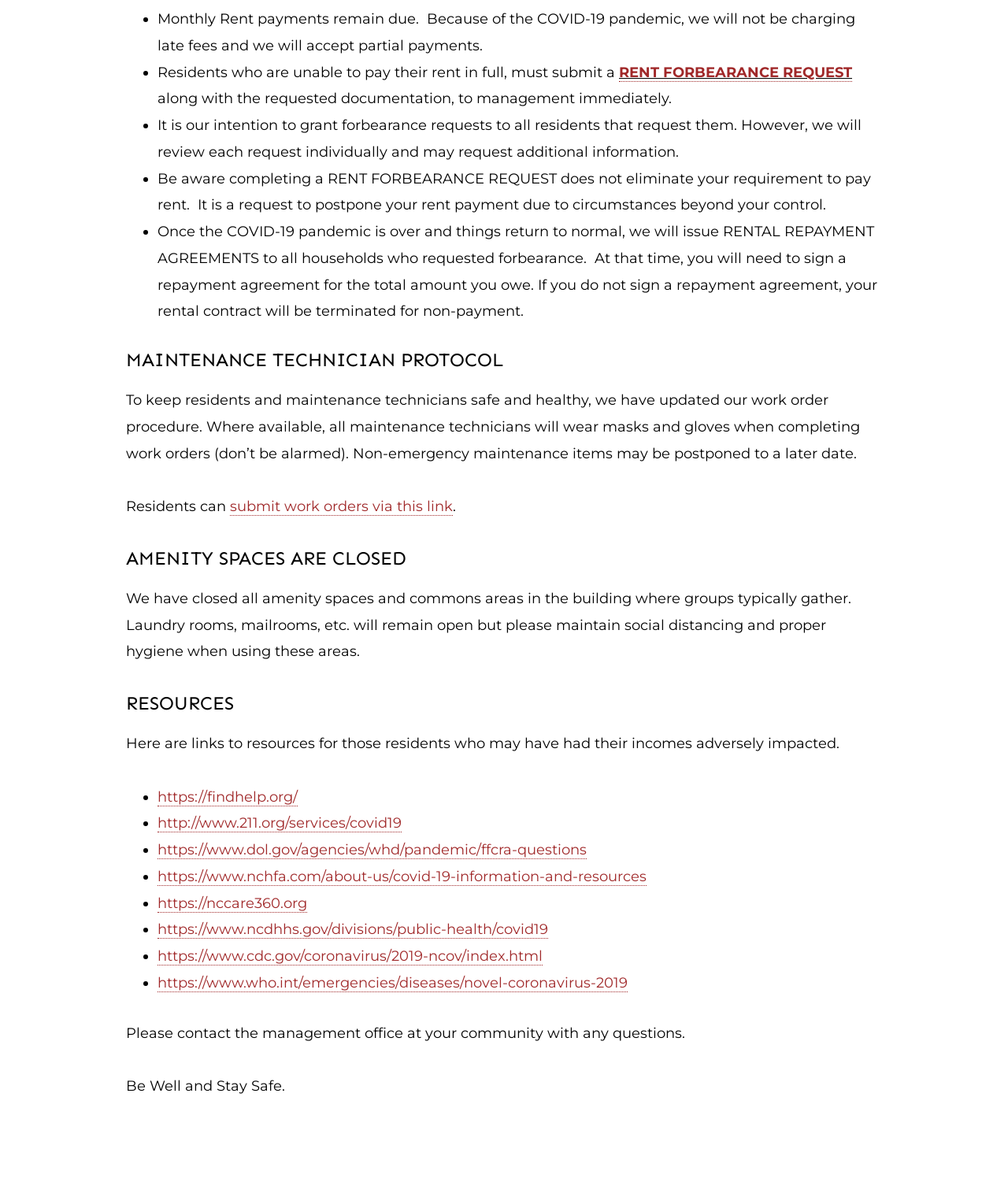Locate the bounding box of the UI element described in the following text: "RENT FORBEARANCE REQUEST".

[0.614, 0.054, 0.845, 0.069]